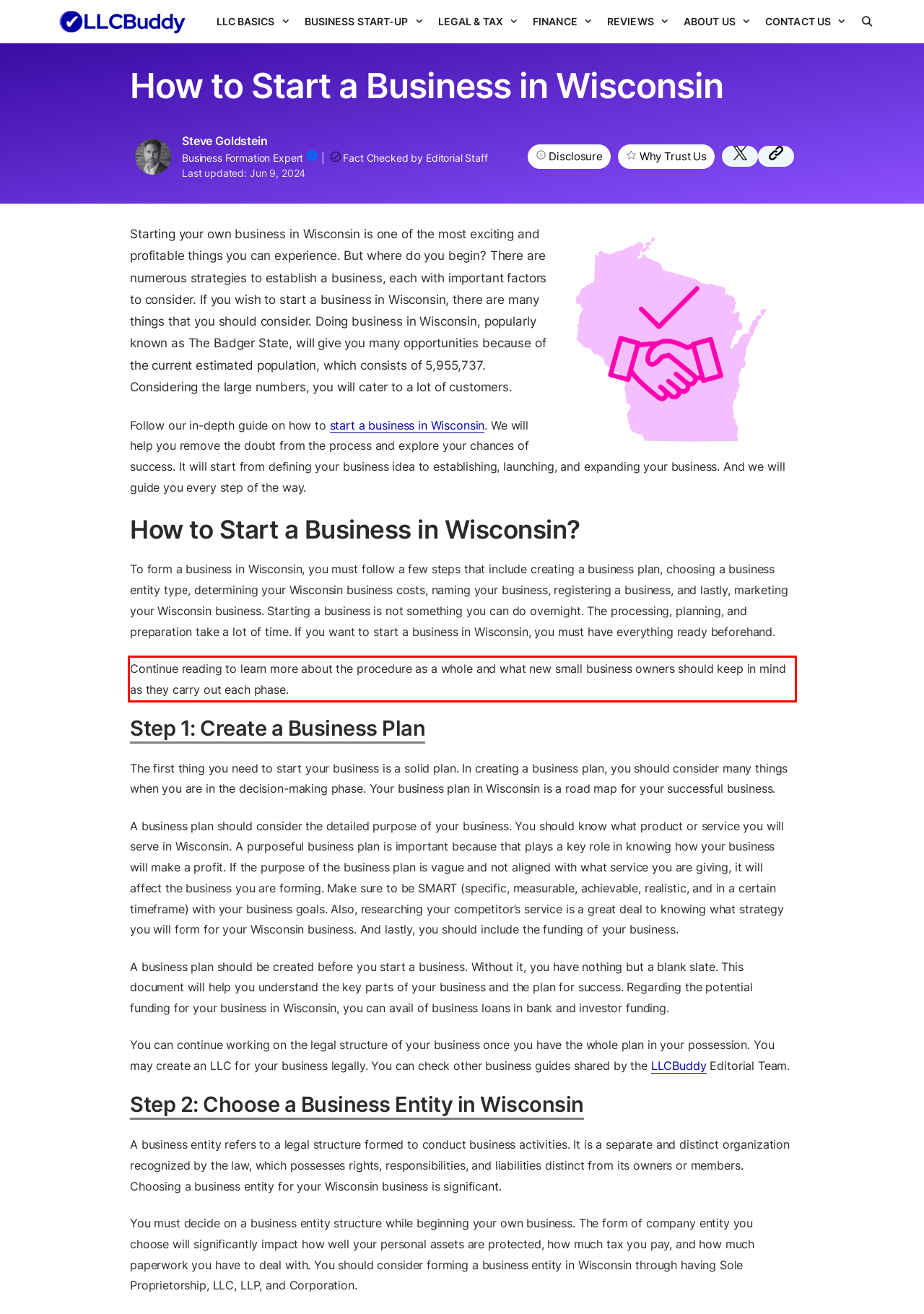Given a screenshot of a webpage with a red bounding box, please identify and retrieve the text inside the red rectangle.

Continue reading to learn more about the procedure as a whole and what new small business owners should keep in mind as they carry out each phase.